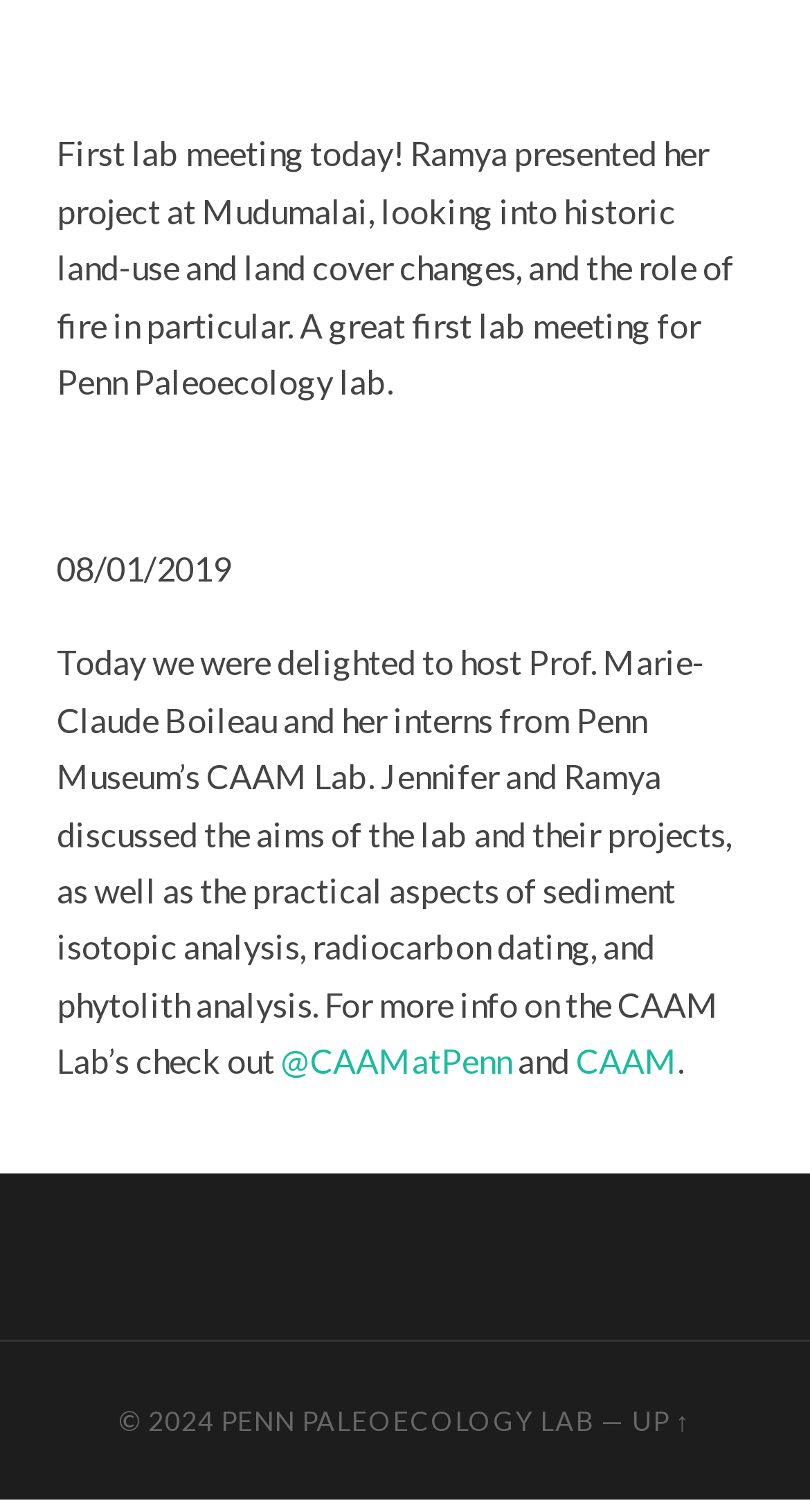Given the element description: "CAAM", predict the bounding box coordinates of this UI element. The coordinates must be four float numbers between 0 and 1, given as [left, top, right, bottom].

[0.711, 0.689, 0.837, 0.715]